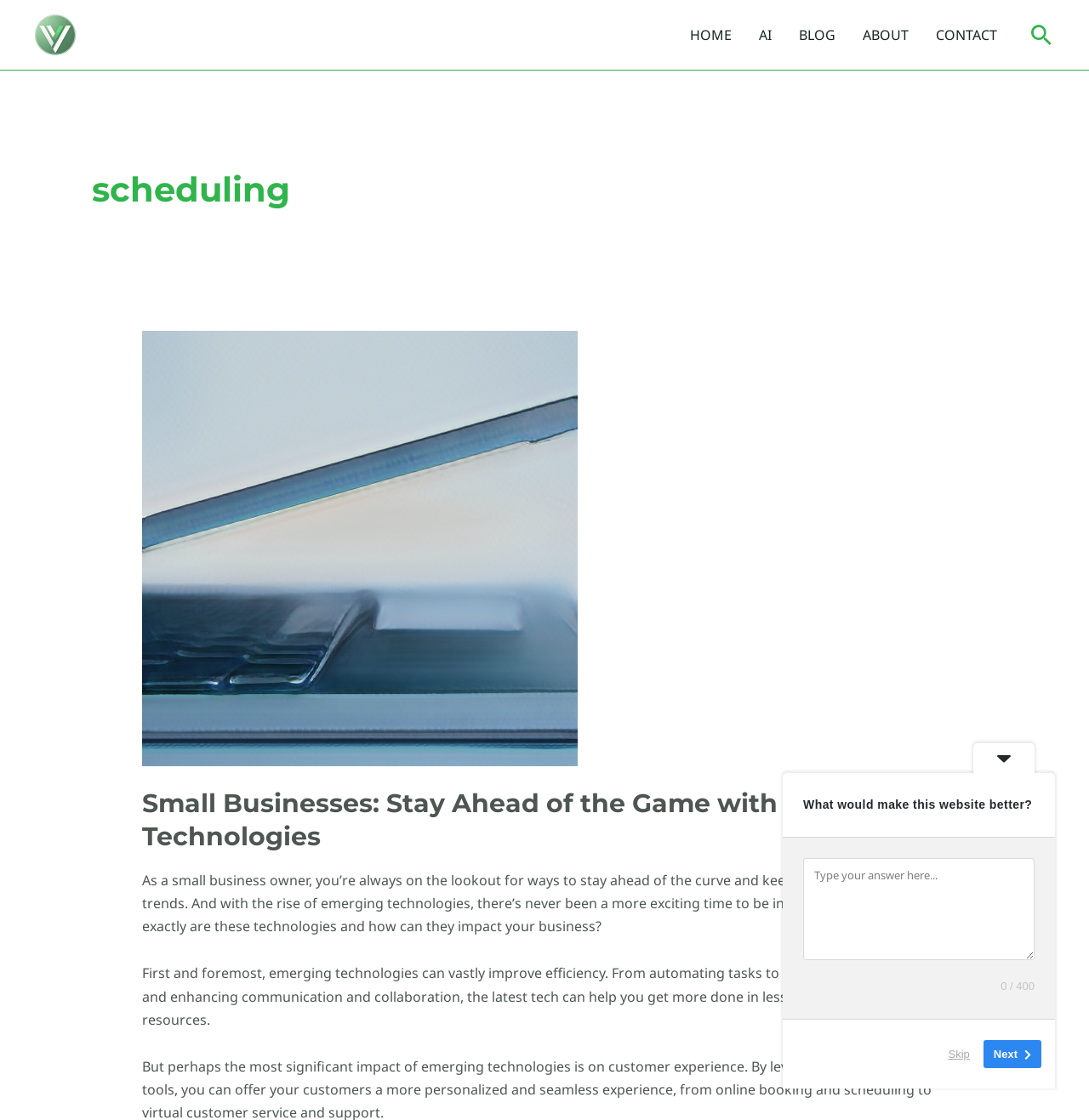What is the function of the navigation links?
Refer to the screenshot and deliver a thorough answer to the question presented.

The navigation links, including 'HOME', 'AI', 'BLOG', 'ABOUT', and 'CONTACT', are likely used to navigate to other pages on the website, allowing users to access different sections of the site.